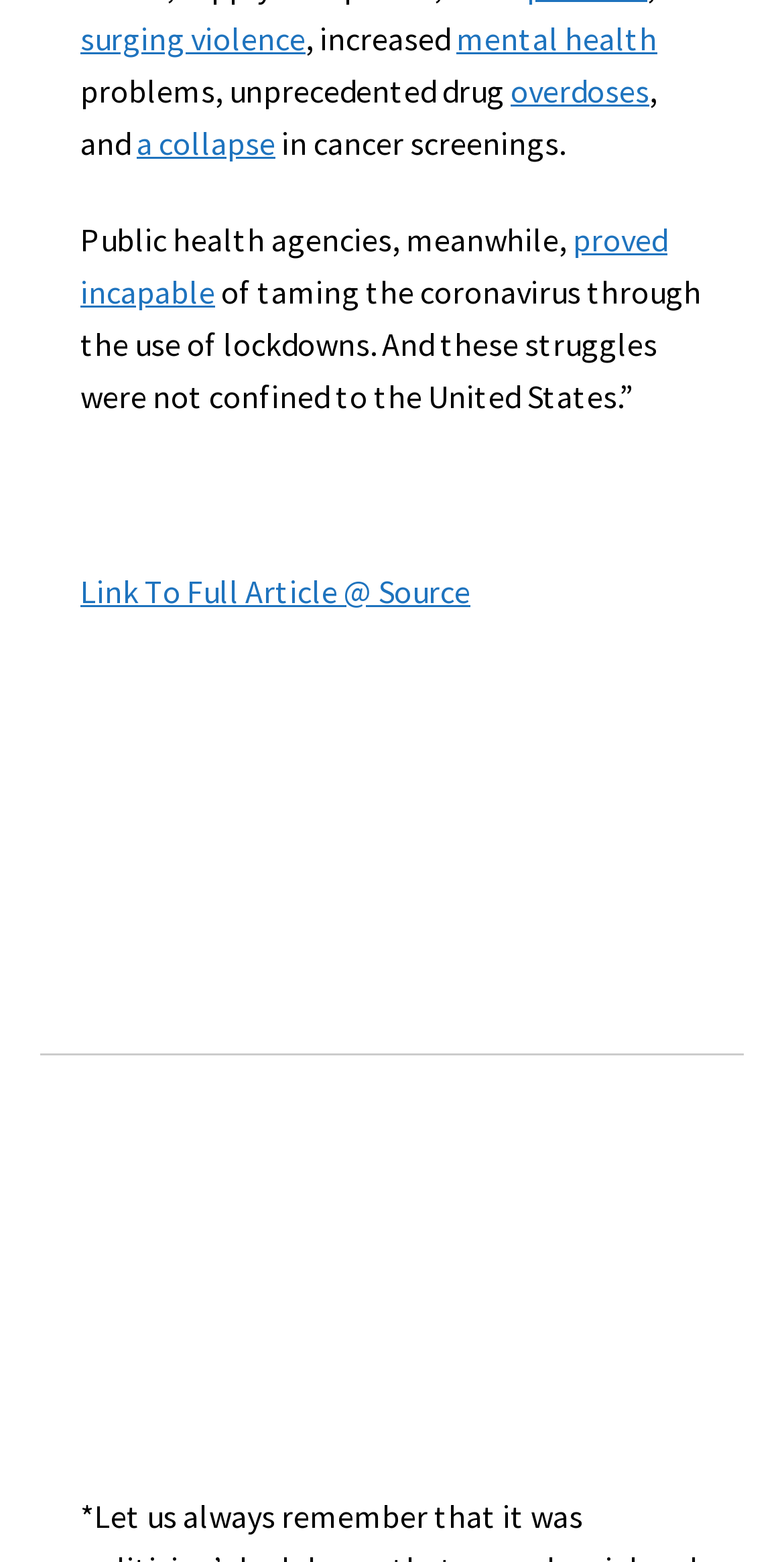Based on the element description, predict the bounding box coordinates (top-left x, top-left y, bottom-right x, bottom-right y) for the UI element in the screenshot: violence

[0.244, 0.457, 0.39, 0.483]